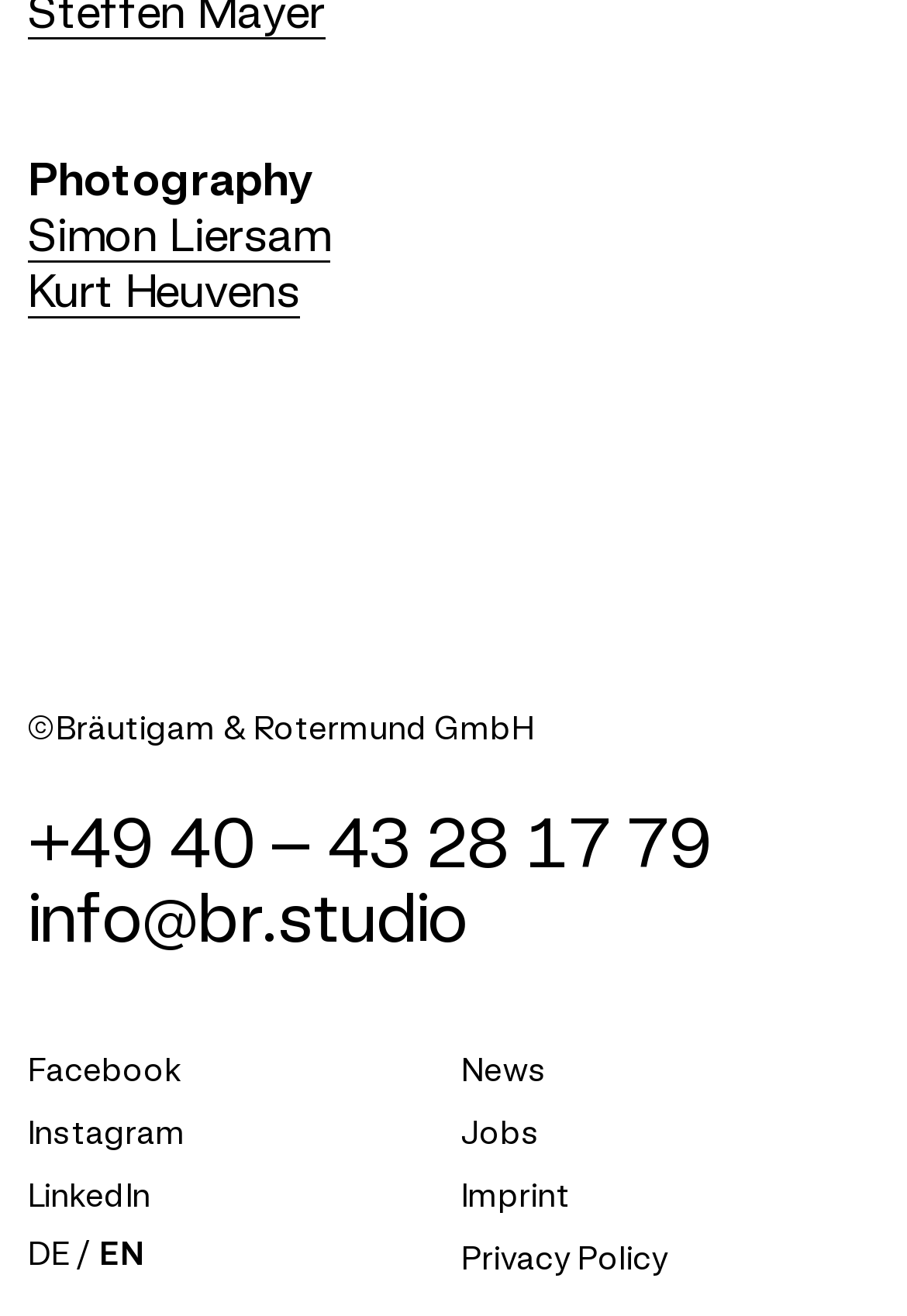What is the name of the photographer?
Look at the screenshot and provide an in-depth answer.

I found the name 'Simon Liersam' in the link element with bounding box coordinates [0.031, 0.158, 0.364, 0.2], which suggests that it is a photographer's name.